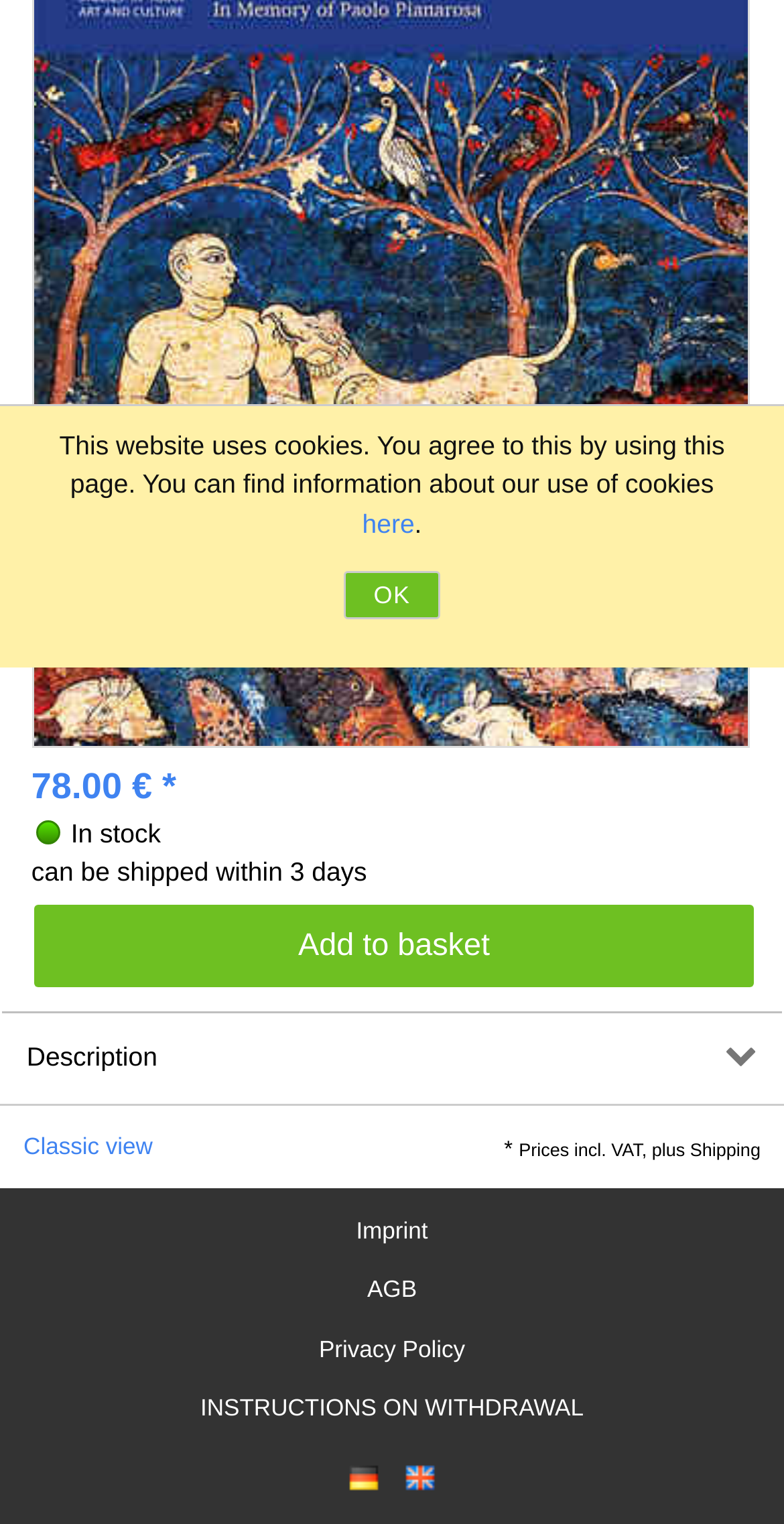Provide the bounding box coordinates, formatted as (top-left x, top-left y, bottom-right x, bottom-right y), with all values being floating point numbers between 0 and 1. Identify the bounding box of the UI element that matches the description: Classic view

[0.03, 0.743, 0.195, 0.761]